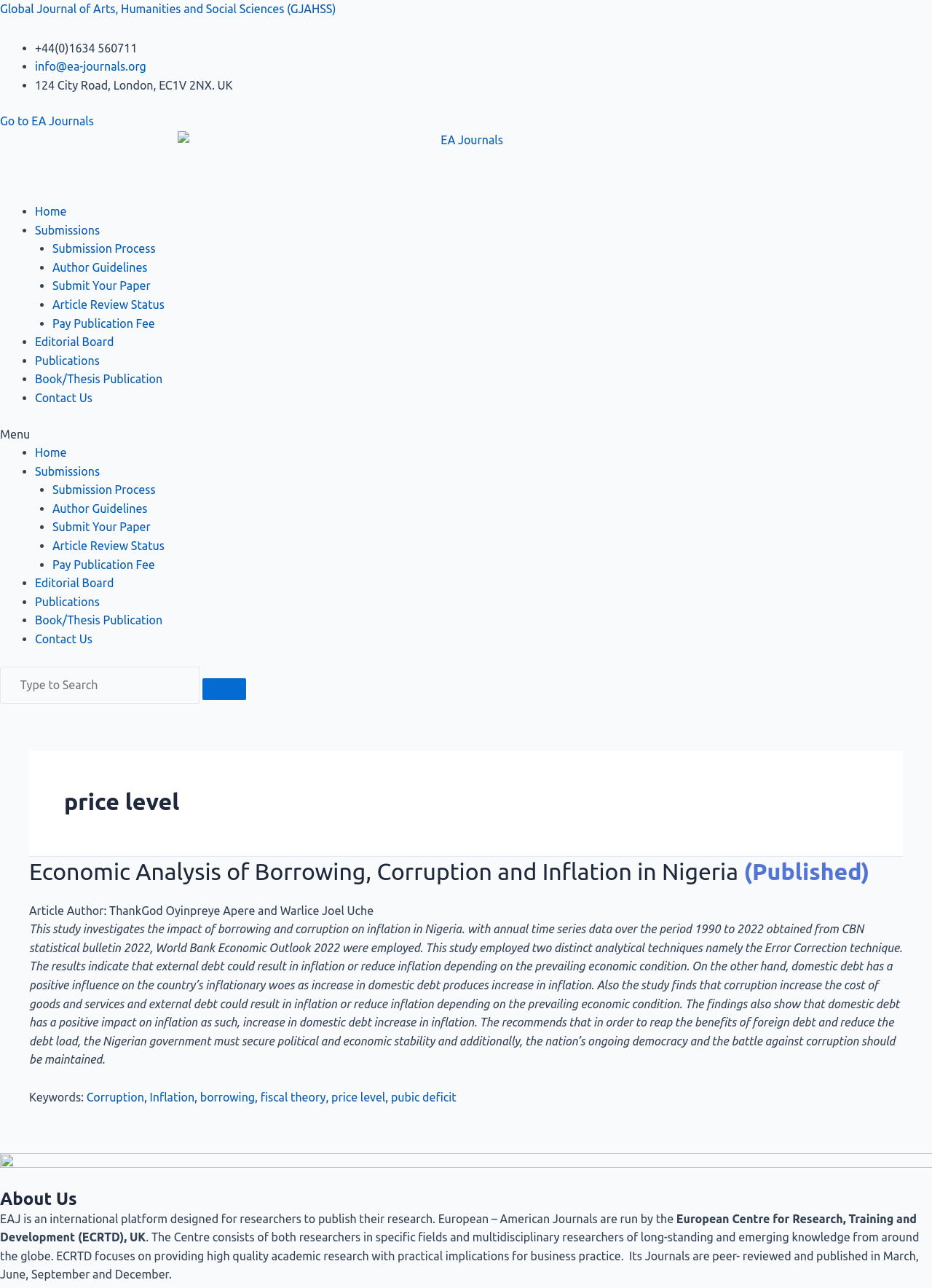Identify the bounding box coordinates for the element you need to click to achieve the following task: "Search for a keyword". The coordinates must be four float values ranging from 0 to 1, formatted as [left, top, right, bottom].

[0.0, 0.517, 0.214, 0.547]